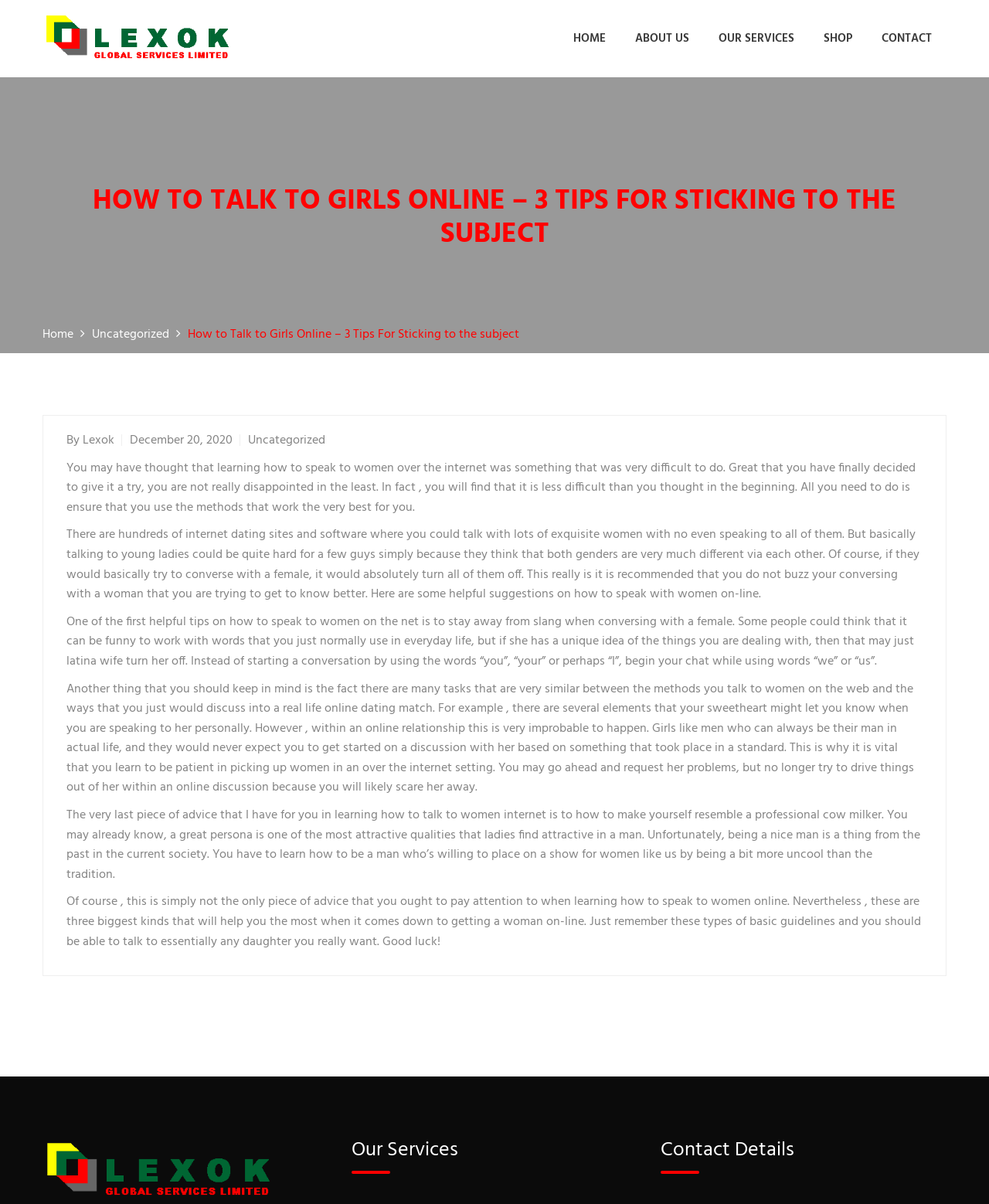What is the website's logo? Look at the image and give a one-word or short phrase answer.

Lexok Global